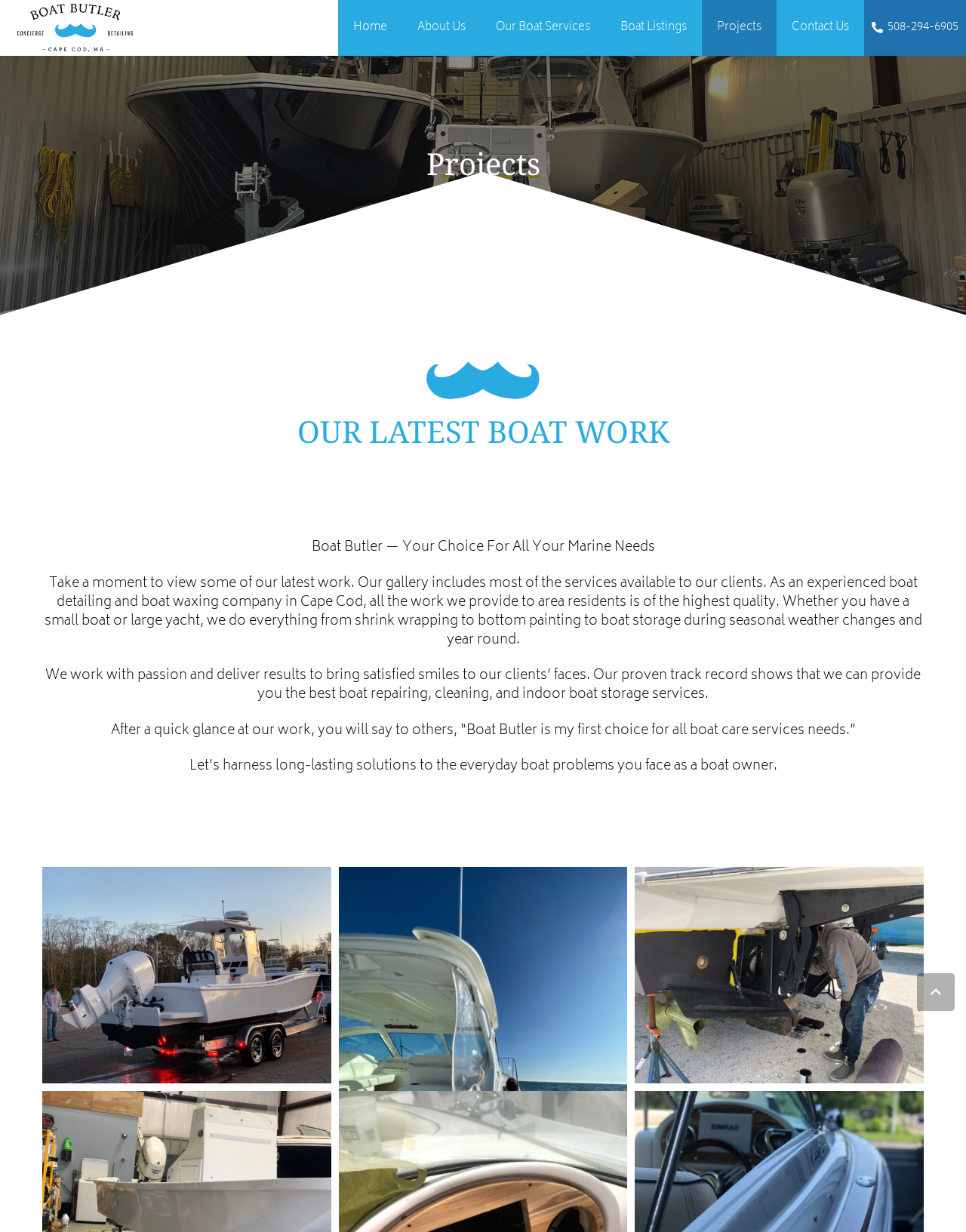Respond with a single word or phrase to the following question:
What is the contact information of Boat Butler?

508-294-6905